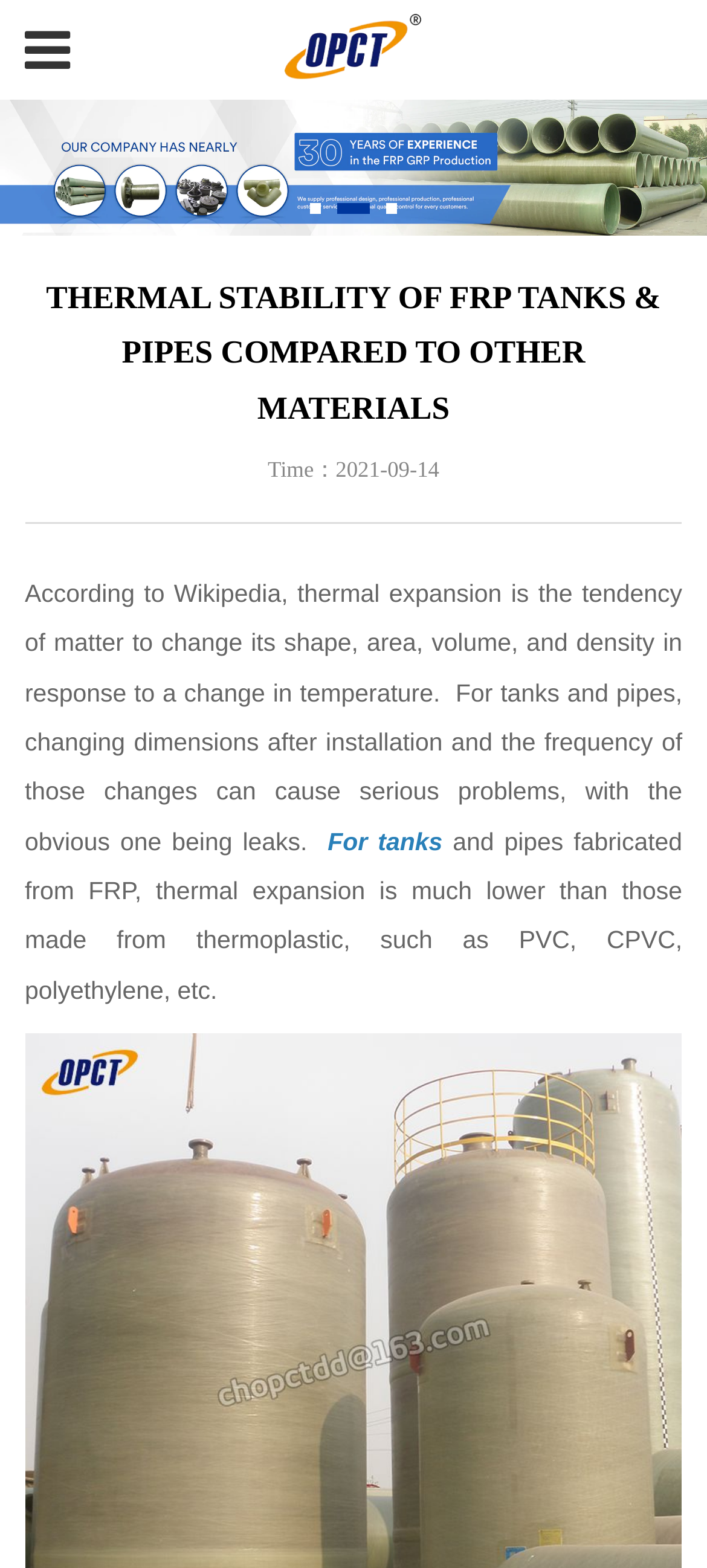Use a single word or phrase to answer the question: 
How many links are on the webpage?

7